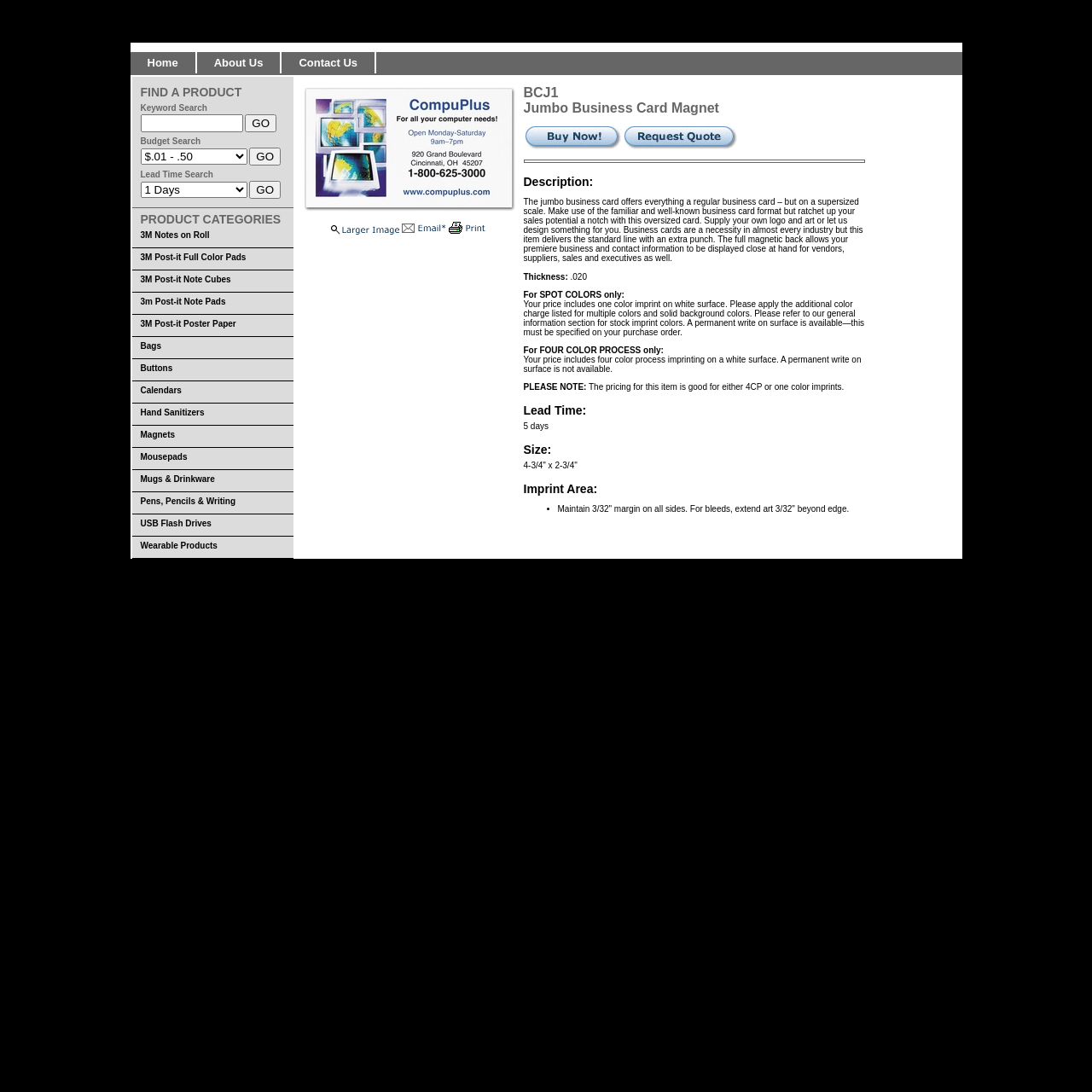Provide a short, one-word or phrase answer to the question below:
What is the product name?

Jumbo Business Card Magnet